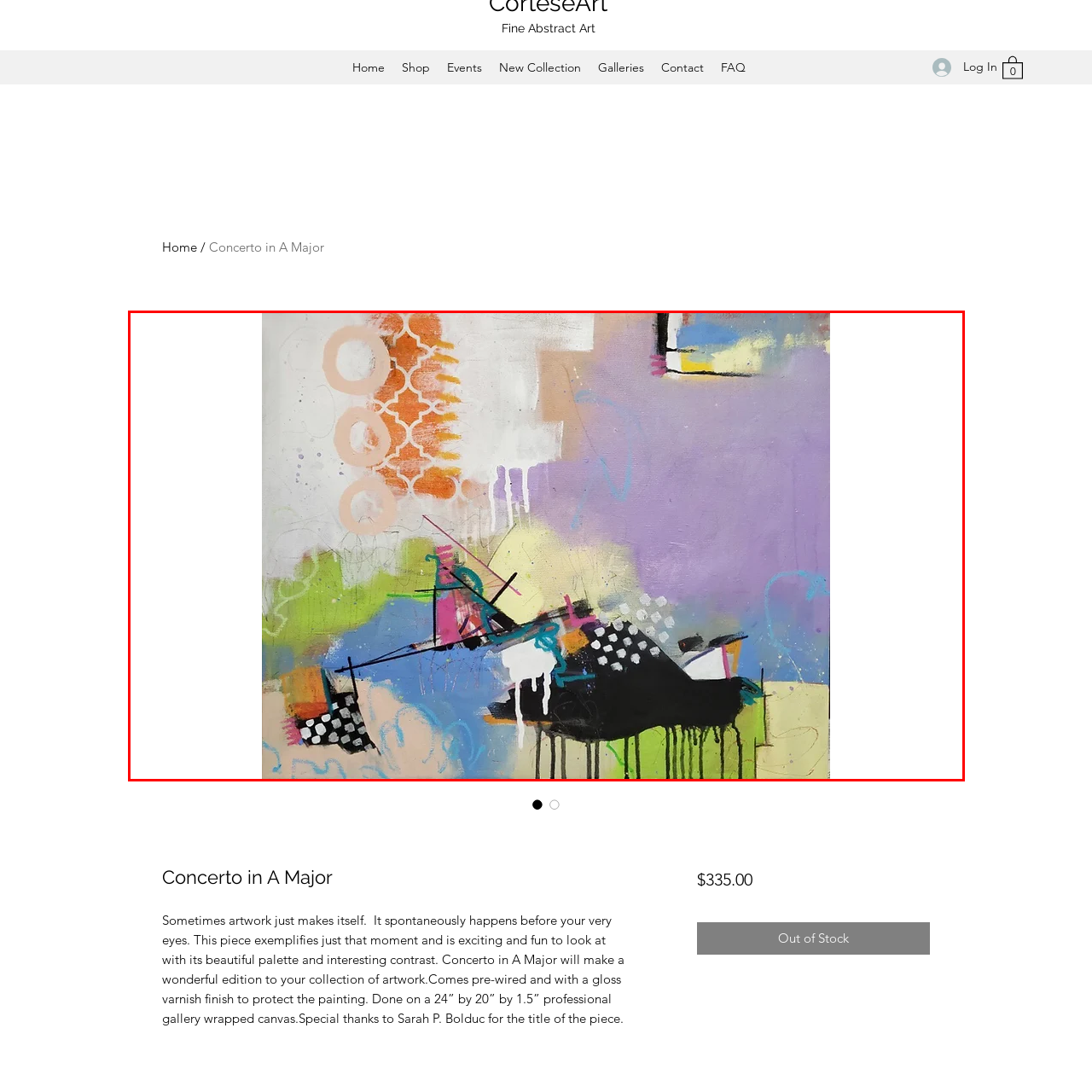Direct your attention to the section outlined in red and answer the following question with a single word or brief phrase: 
What is the size of the canvas?

24” by 20” by 1.5”